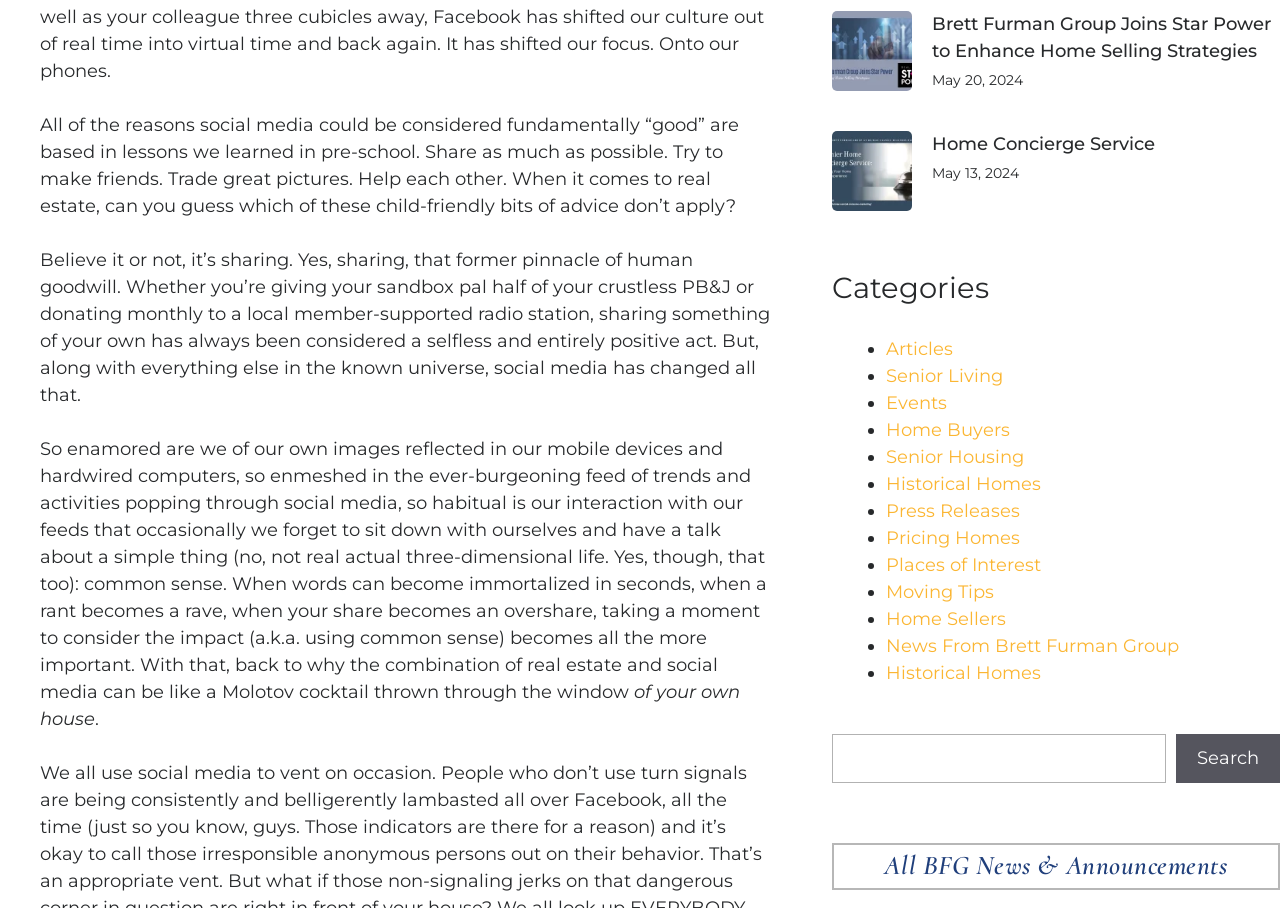What is the purpose of the Home Concierge Service?
Using the information from the image, answer the question thoroughly.

The webpage mentions the Premier Home Concierge Service, which is designed to elevate the home selling experience, suggesting that it provides additional support and services to homeowners looking to sell their properties.